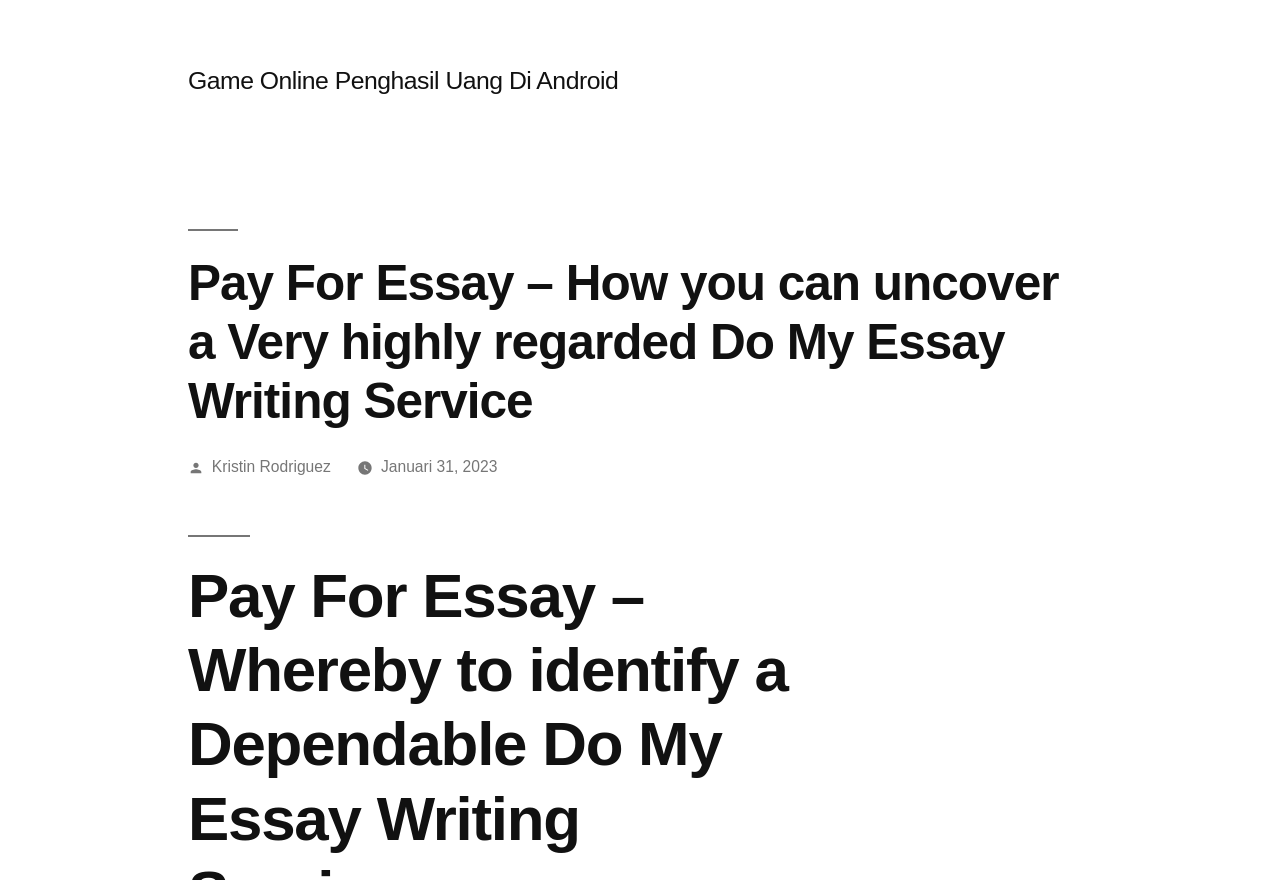Extract the primary heading text from the webpage.

Pay For Essay – How you can uncover a Very highly regarded Do My Essay Writing Service